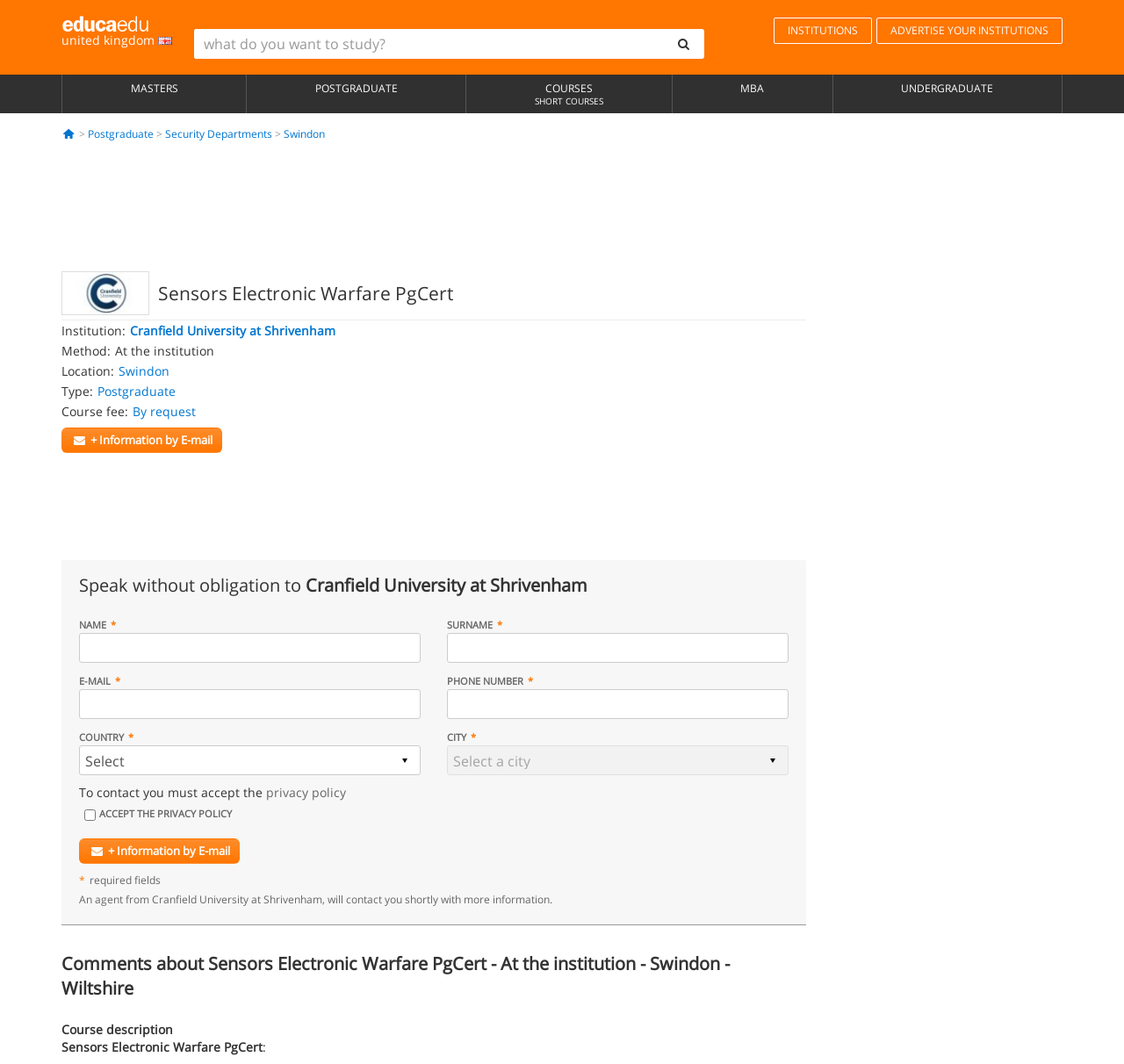Determine the bounding box coordinates of the clickable element necessary to fulfill the instruction: "search for a course". Provide the coordinates as four float numbers within the 0 to 1 range, i.e., [left, top, right, bottom].

[0.173, 0.027, 0.591, 0.055]